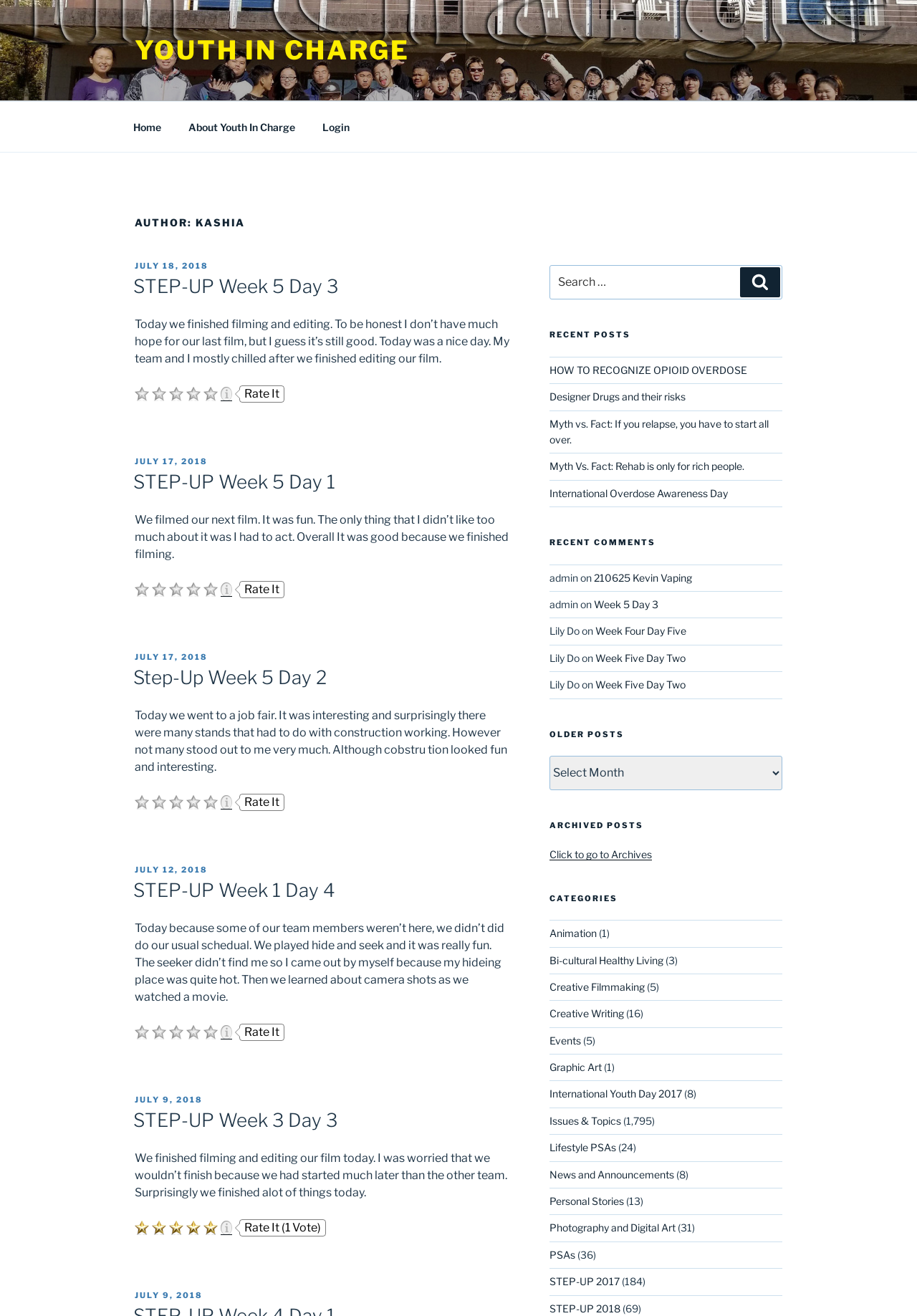What is the title of the first article?
Using the image provided, answer with just one word or phrase.

STEP-UP Week 5 Day 3